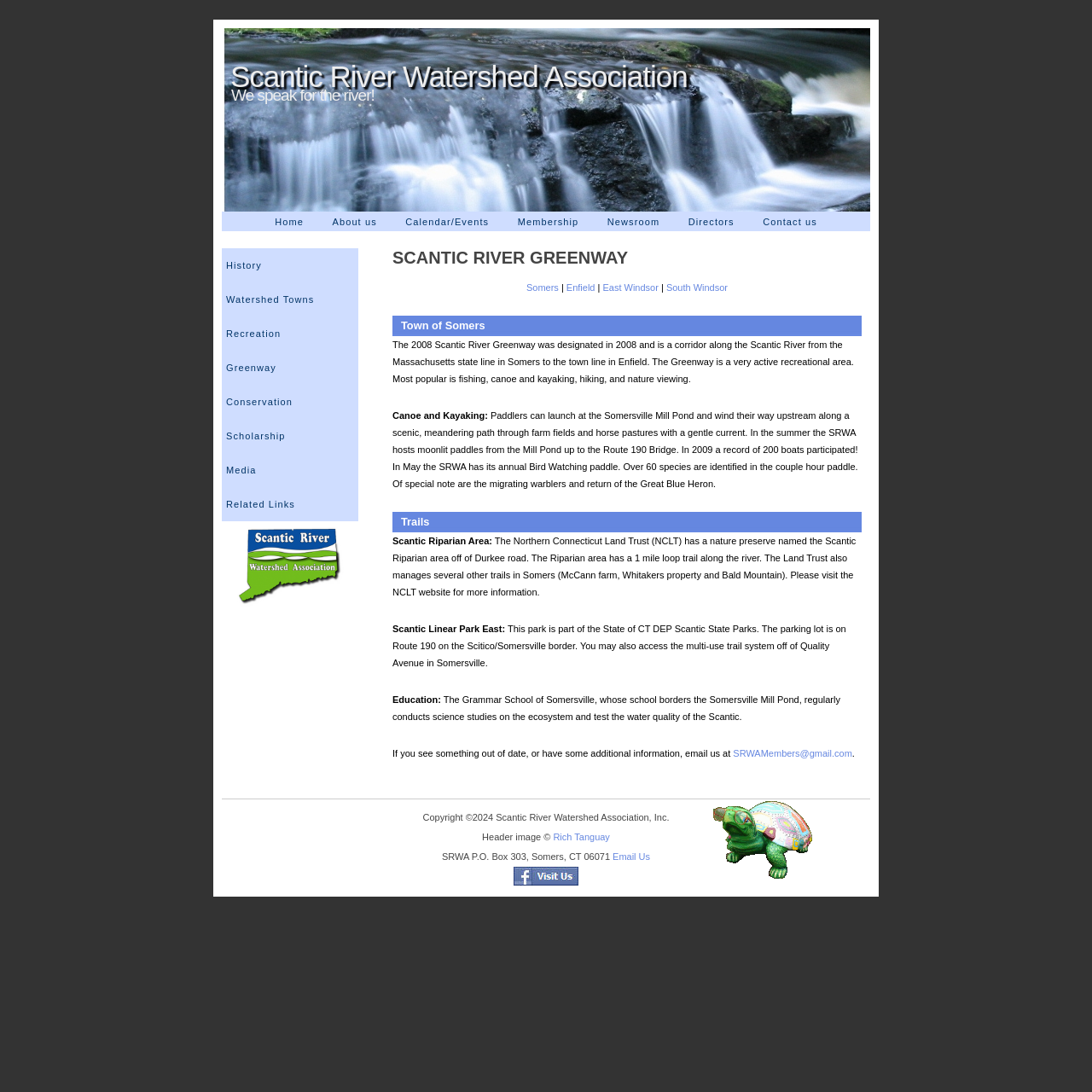By analyzing the image, answer the following question with a detailed response: How many links are there in the top navigation menu?

I counted the number of links in the top navigation menu, which are Home, About us, Calendar/Events, Membership, Newsroom, Directors, Contact us, History, and Watershed Towns.